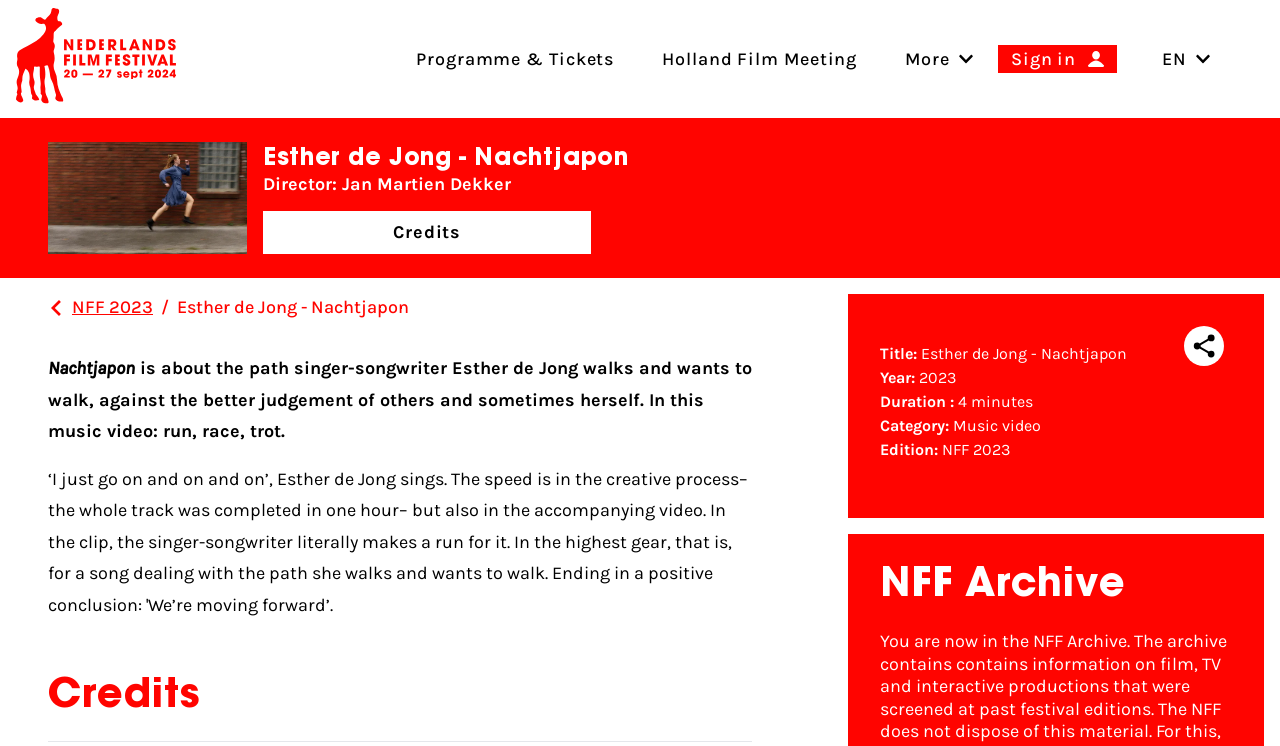Provide the bounding box for the UI element matching this description: "Read More".

None